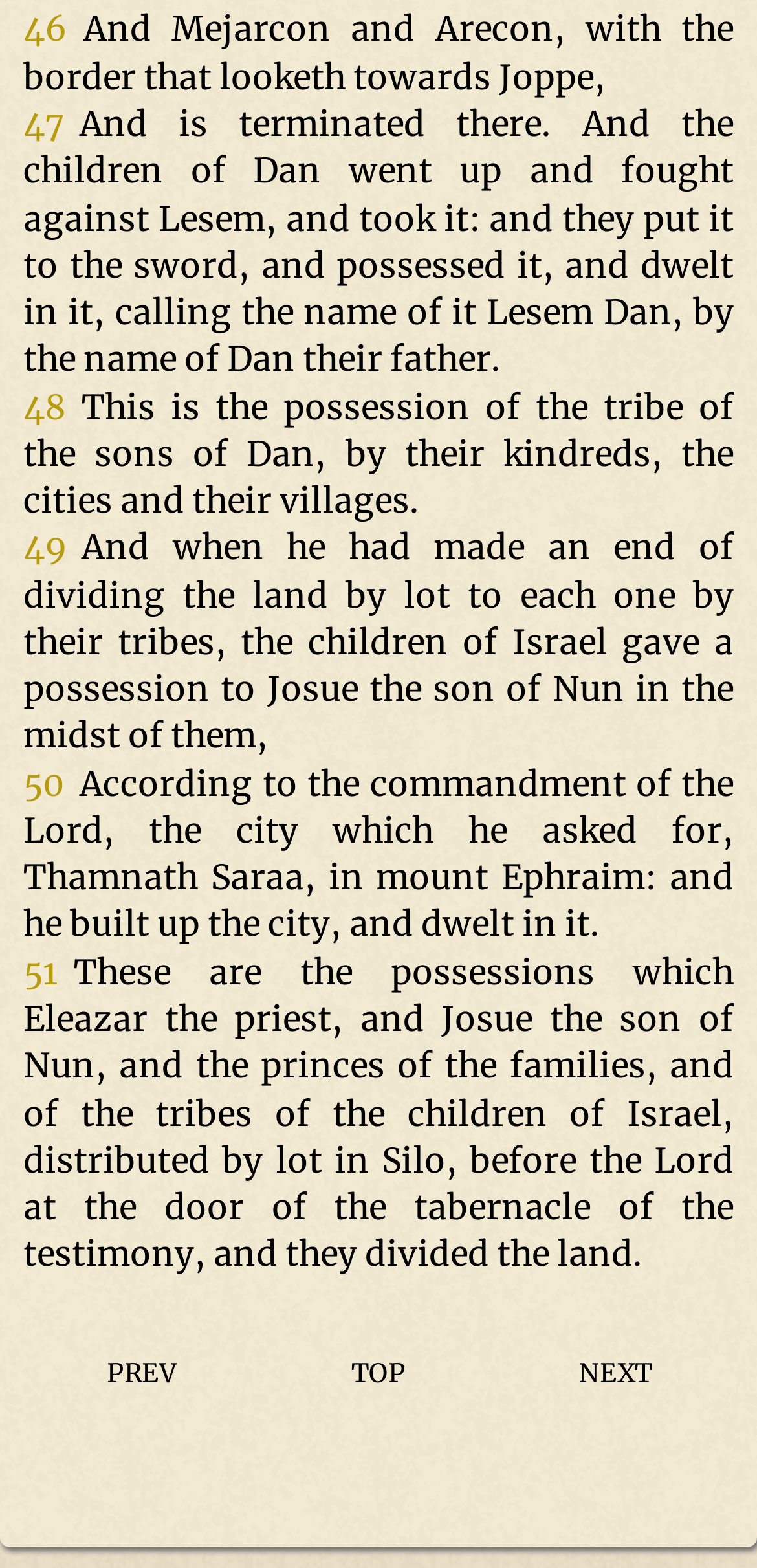Give a one-word or short phrase answer to the question: 
What is the chapter number of the first verse?

46